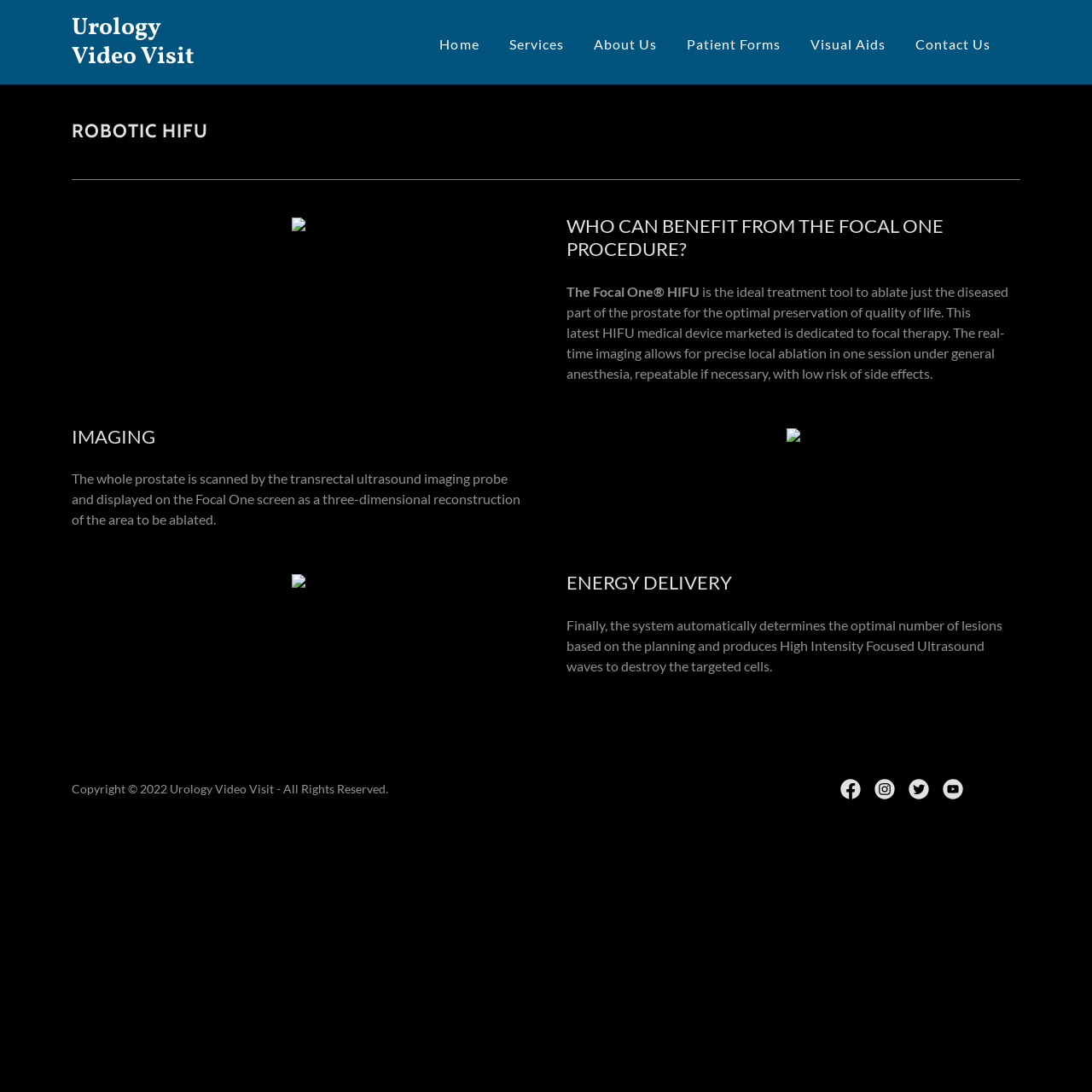Find the bounding box coordinates for the area that should be clicked to accomplish the instruction: "Click Urology Video Visit".

[0.066, 0.045, 0.37, 0.06]